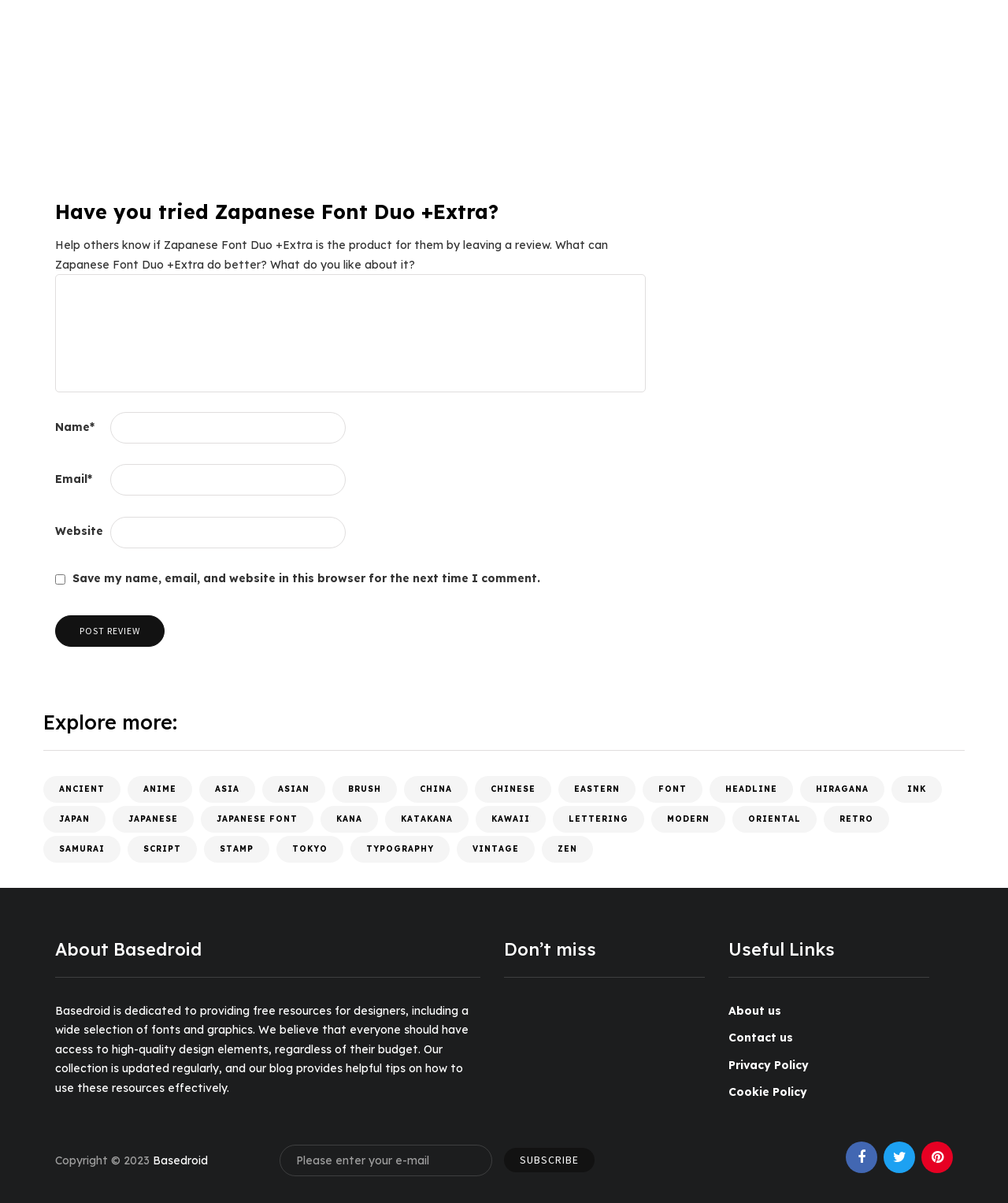Predict the bounding box of the UI element based on the description: "parent_node: Website name="url"". The coordinates should be four float numbers between 0 and 1, formatted as [left, top, right, bottom].

[0.109, 0.429, 0.343, 0.455]